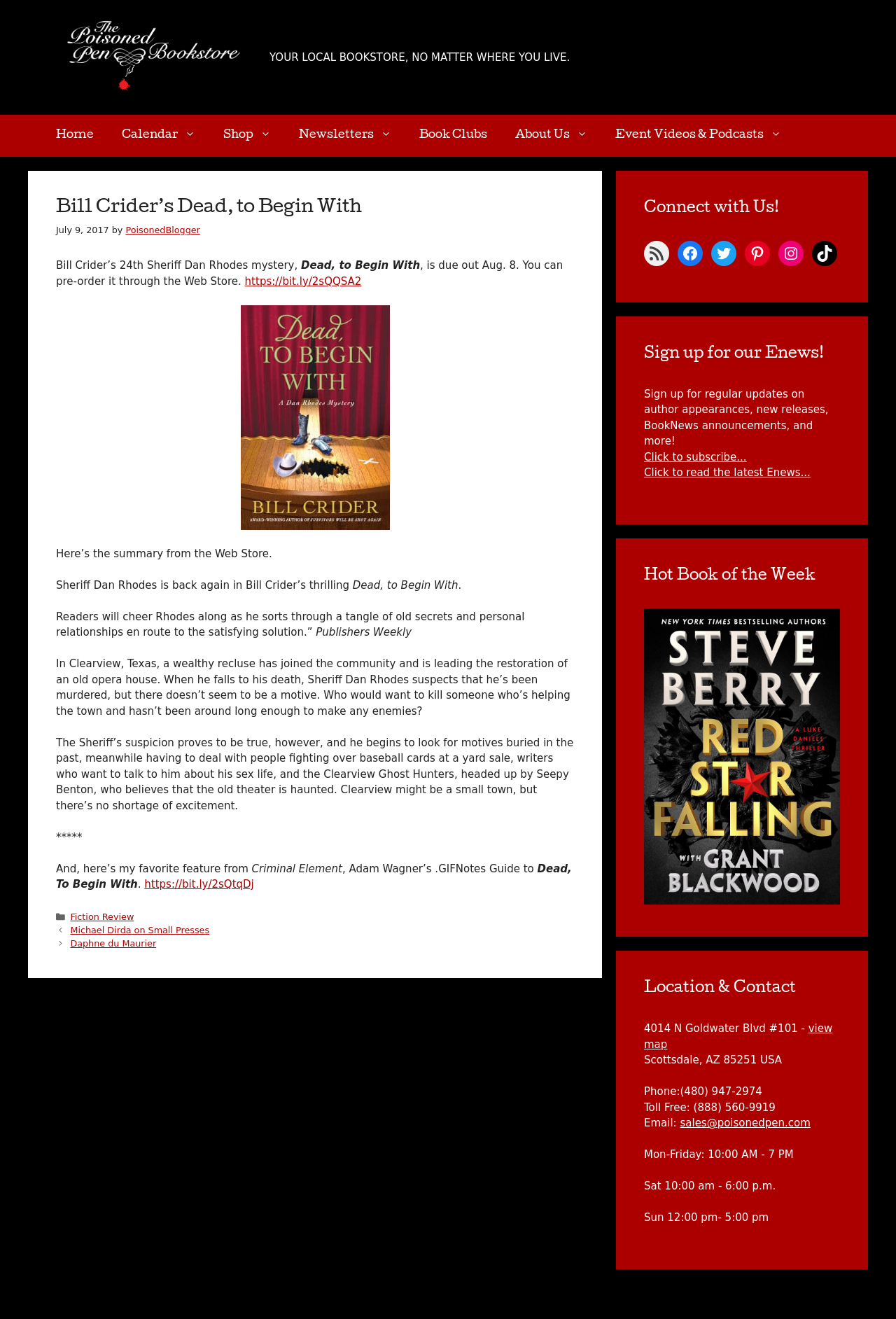Give the bounding box coordinates for the element described by: "alt="The Poisoned Pen Bookstore"".

[0.062, 0.038, 0.289, 0.048]